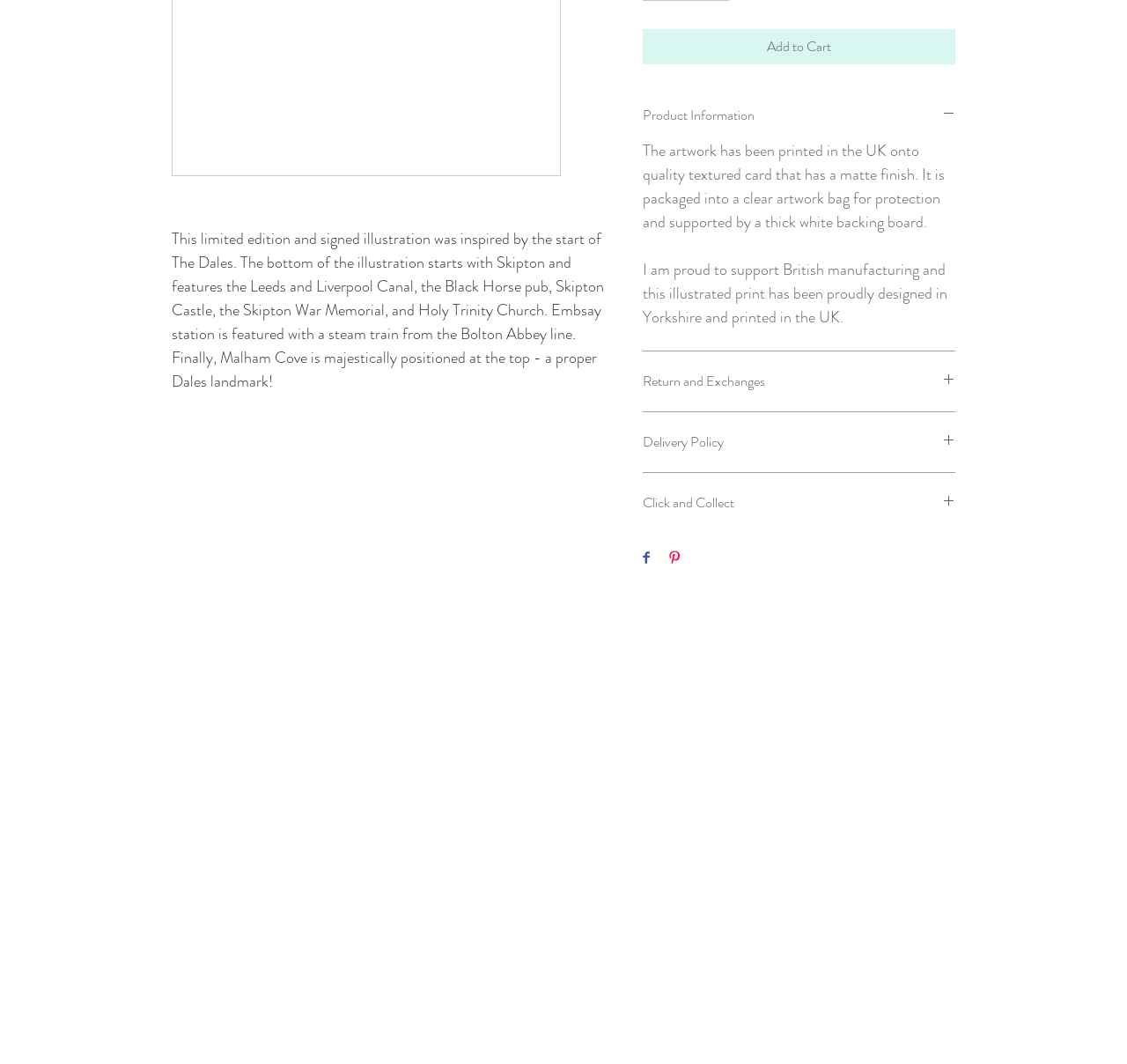Please provide the bounding box coordinates for the UI element as described: "Product Information". The coordinates must be four floats between 0 and 1, represented as [left, top, right, bottom].

[0.57, 0.1, 0.848, 0.116]